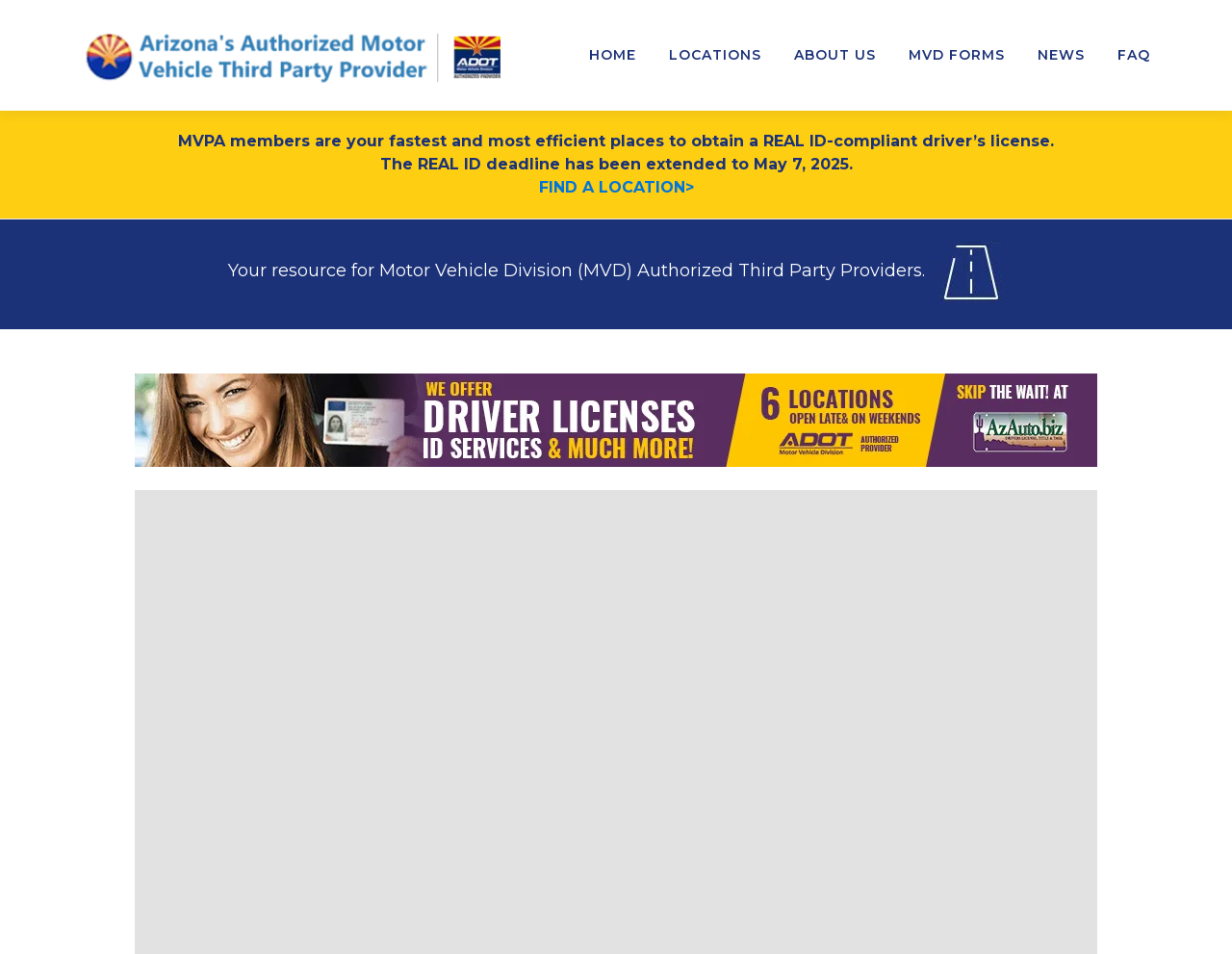Specify the bounding box coordinates of the element's region that should be clicked to achieve the following instruction: "Click HOME". The bounding box coordinates consist of four float numbers between 0 and 1, in the format [left, top, right, bottom].

[0.465, 0.02, 0.53, 0.096]